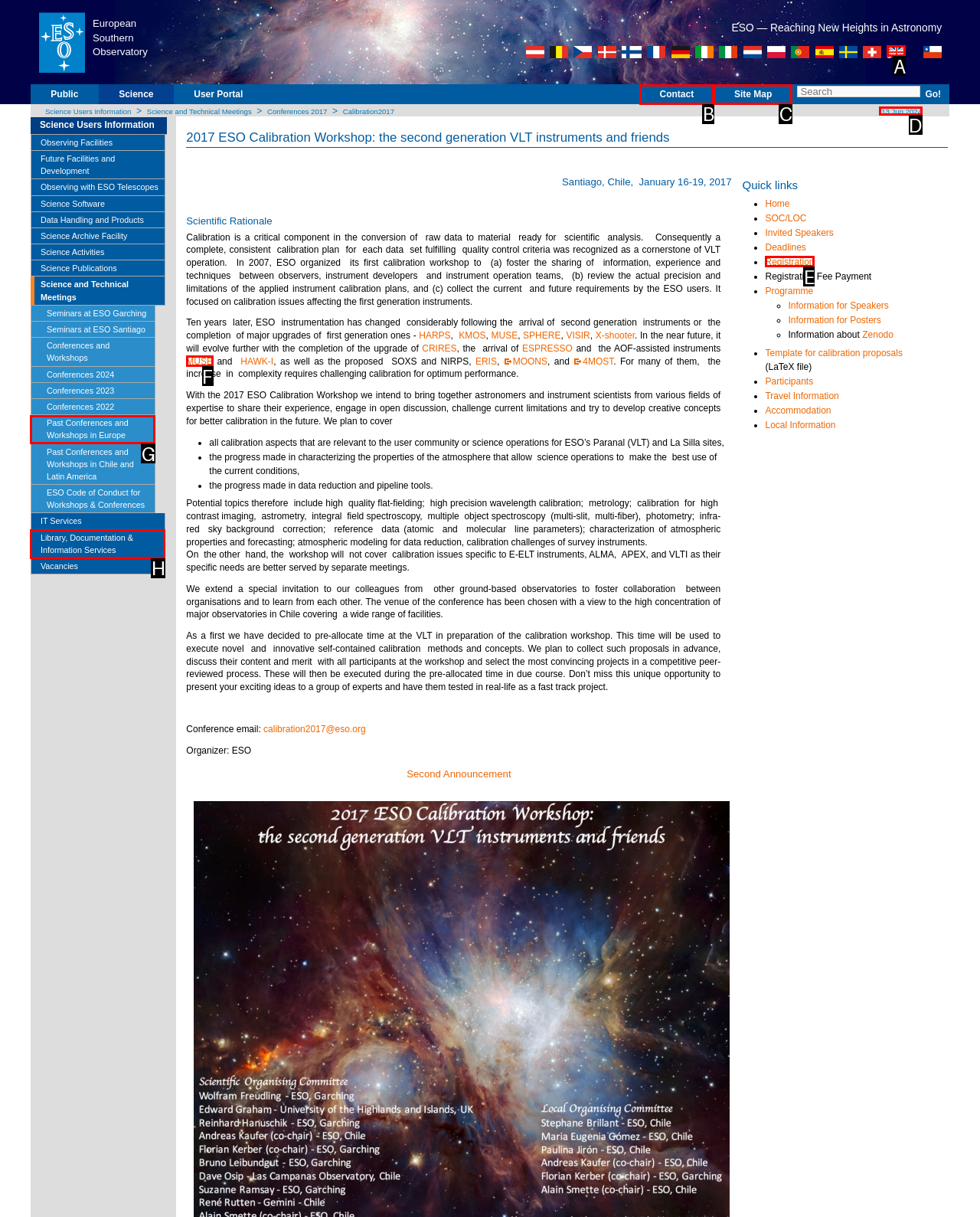Which option should I select to accomplish the task: Check the date 13 Jun 2024? Respond with the corresponding letter from the given choices.

D